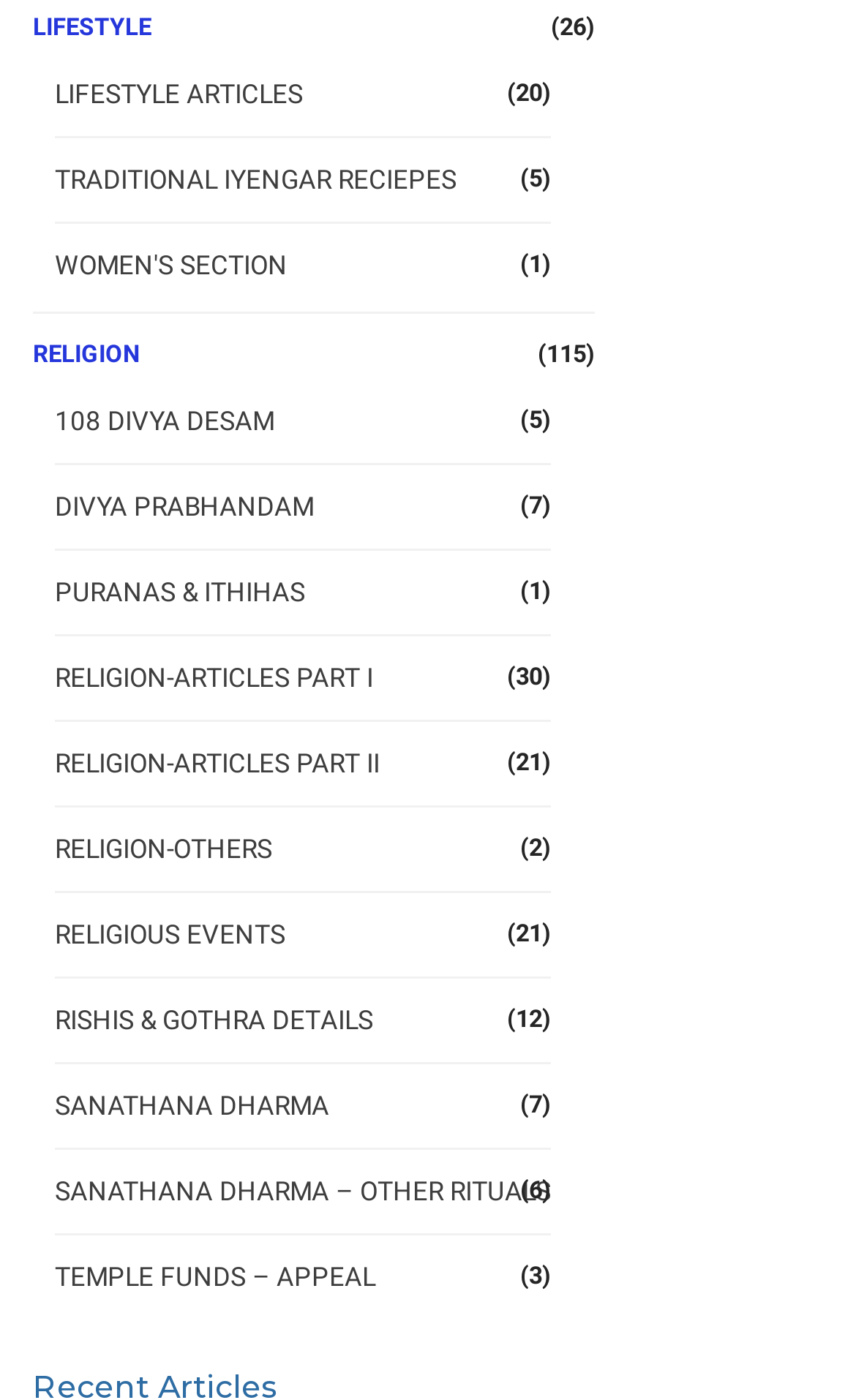Specify the bounding box coordinates of the region I need to click to perform the following instruction: "Click on LIFESTYLE". The coordinates must be four float numbers in the range of 0 to 1, i.e., [left, top, right, bottom].

[0.038, 0.009, 0.177, 0.03]